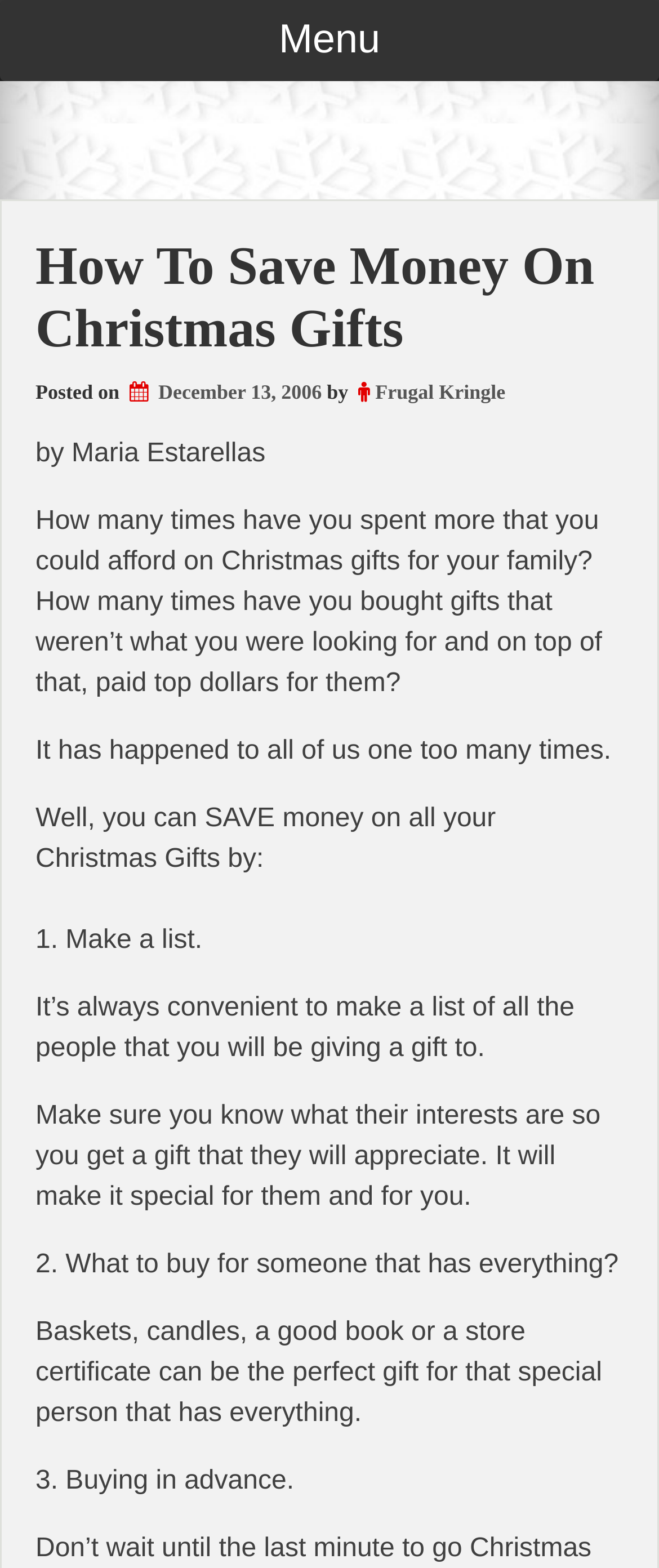Provide a thorough description of the webpage's content and layout.

The webpage is about Christmas savings tips, specifically focusing on how to save money on Christmas gifts. At the top of the page, there is a menu button labeled "Menu" that controls the primary menu. Below the menu button, there is a header section that contains the title "How To Save Money On Christmas Gifts" in a large font. 

Under the title, there is a section that displays the posting information, including the date "December 13, 2006" and the author "Frugal Kringle". The author's real name, "Maria Estarellas", is also mentioned below. 

The main content of the webpage is divided into paragraphs, with the first paragraph asking rhetorical questions about overspending on Christmas gifts. The second paragraph acknowledges that this is a common experience for many people. 

The webpage then provides a list of tips on how to save money on Christmas gifts, with each tip numbered and explained in a separate paragraph. The first tip is to make a list of people to give gifts to and to consider their interests. The second tip is to consider alternative gifts, such as baskets, candles, or store certificates, for people who have everything. The third tip is to buy gifts in advance.